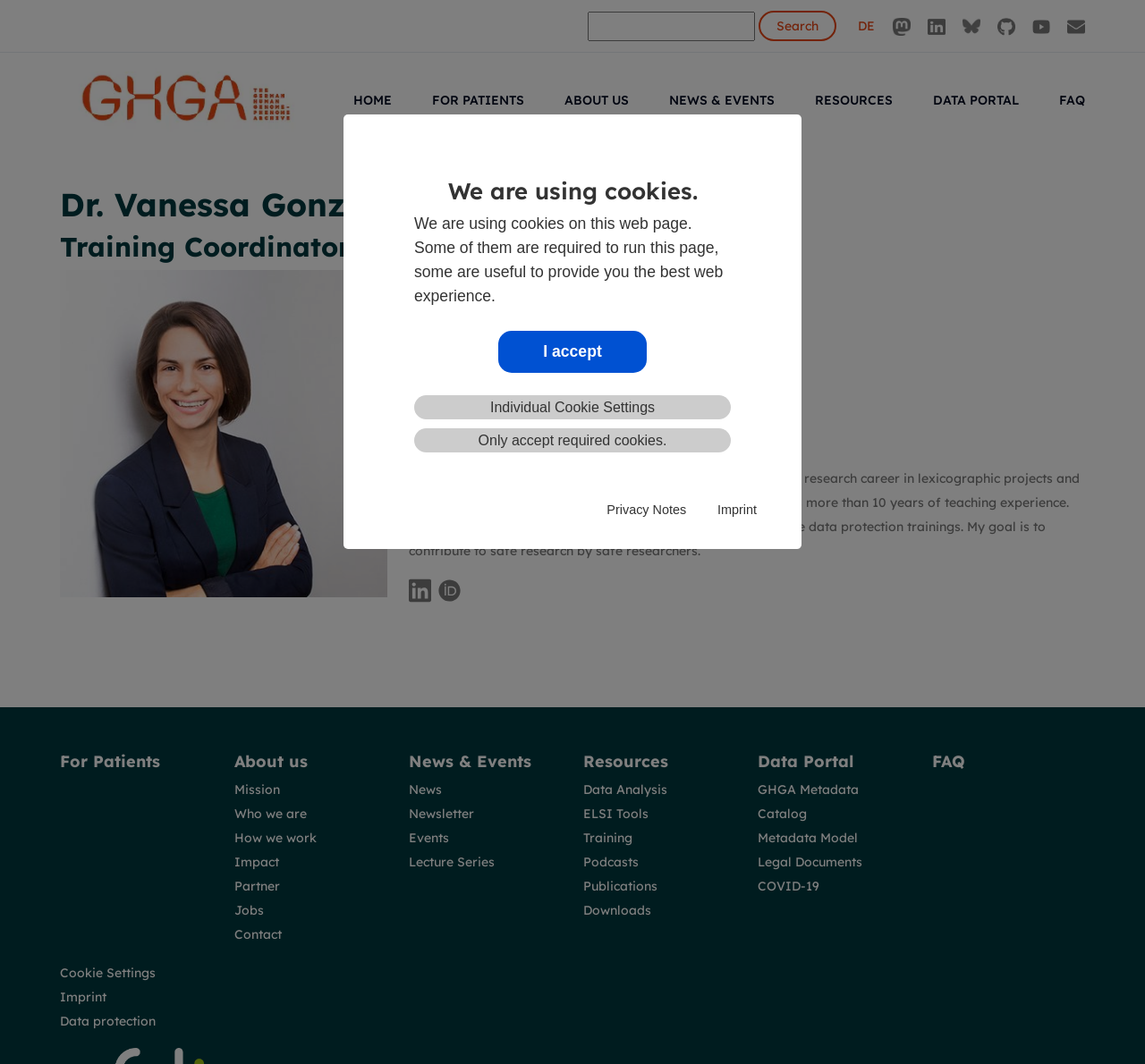Identify the bounding box for the described UI element: "title="GitHub"".

[0.871, 0.013, 0.887, 0.036]